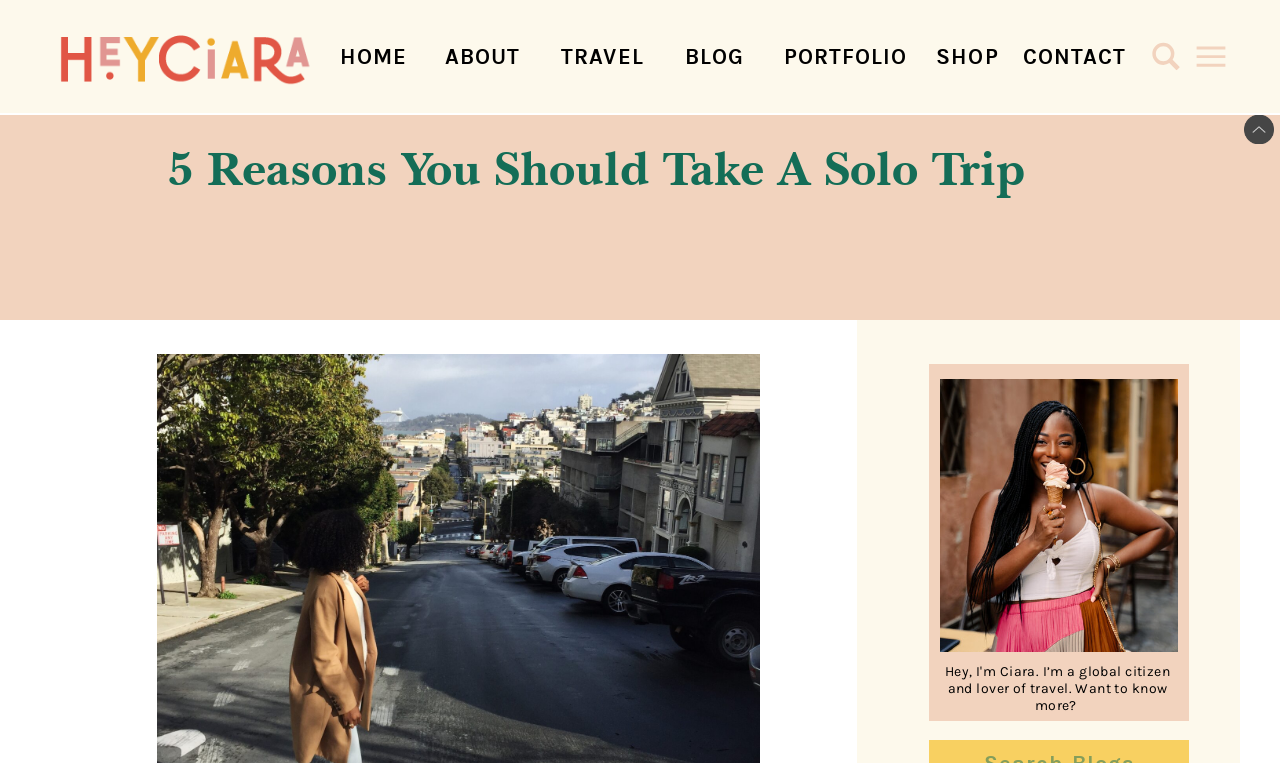Identify the bounding box of the UI element that matches this description: "ABOUT".

[0.328, 0.056, 0.426, 0.092]